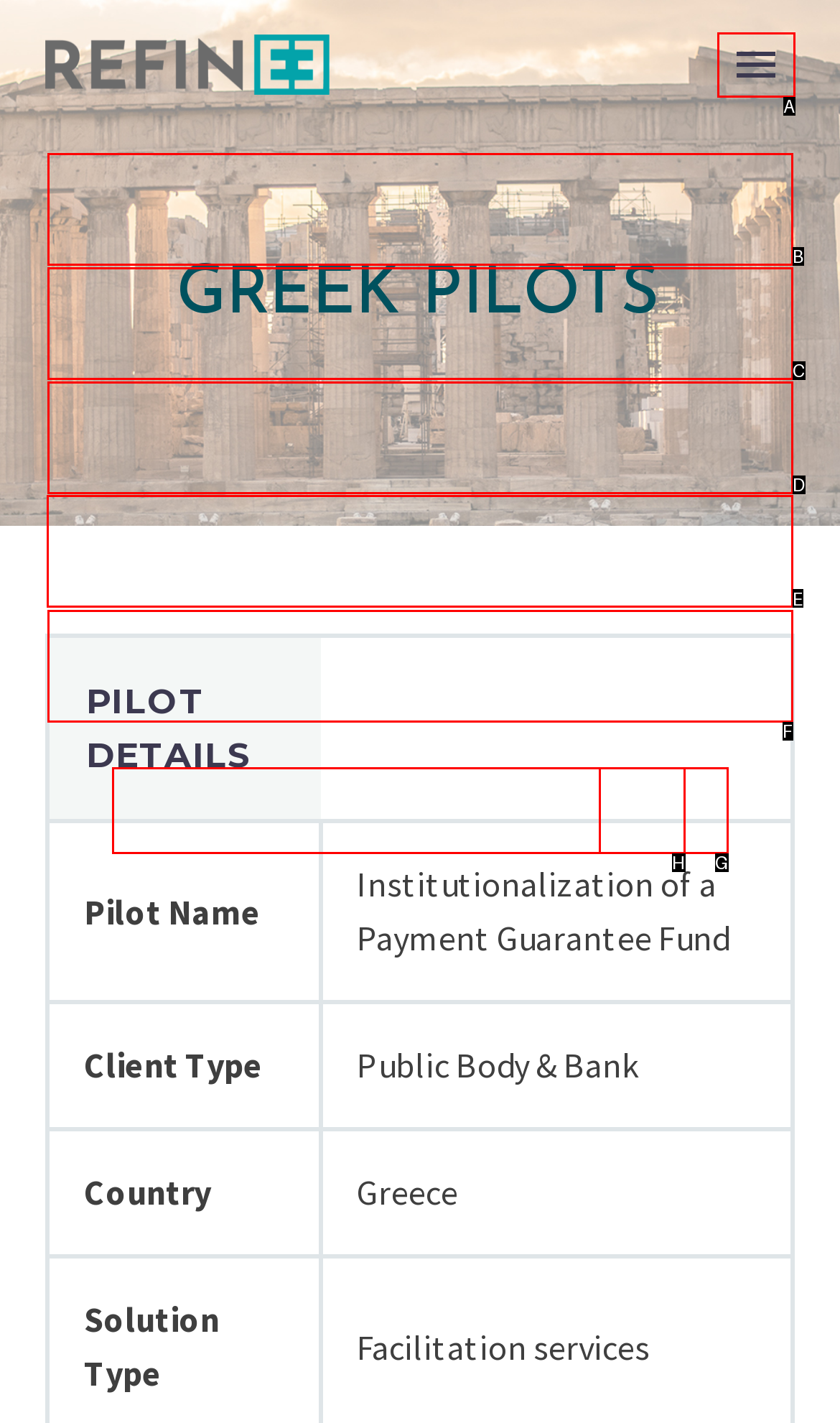Select the letter of the UI element you need to click to complete this task: View REFINE Knowledge Centre.

E